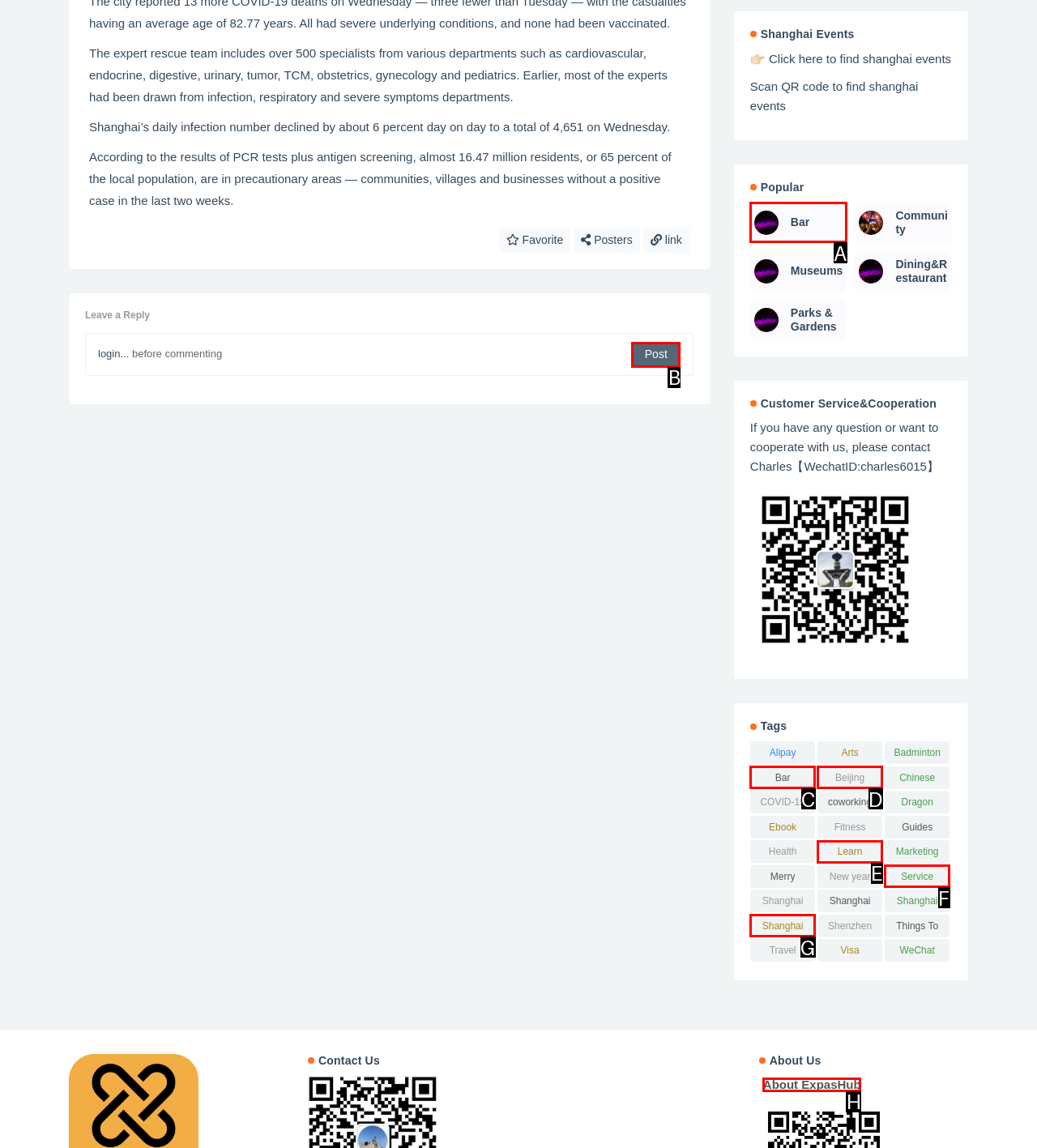Select the letter associated with the UI element you need to click to perform the following action: Click the Post button
Reply with the correct letter from the options provided.

B